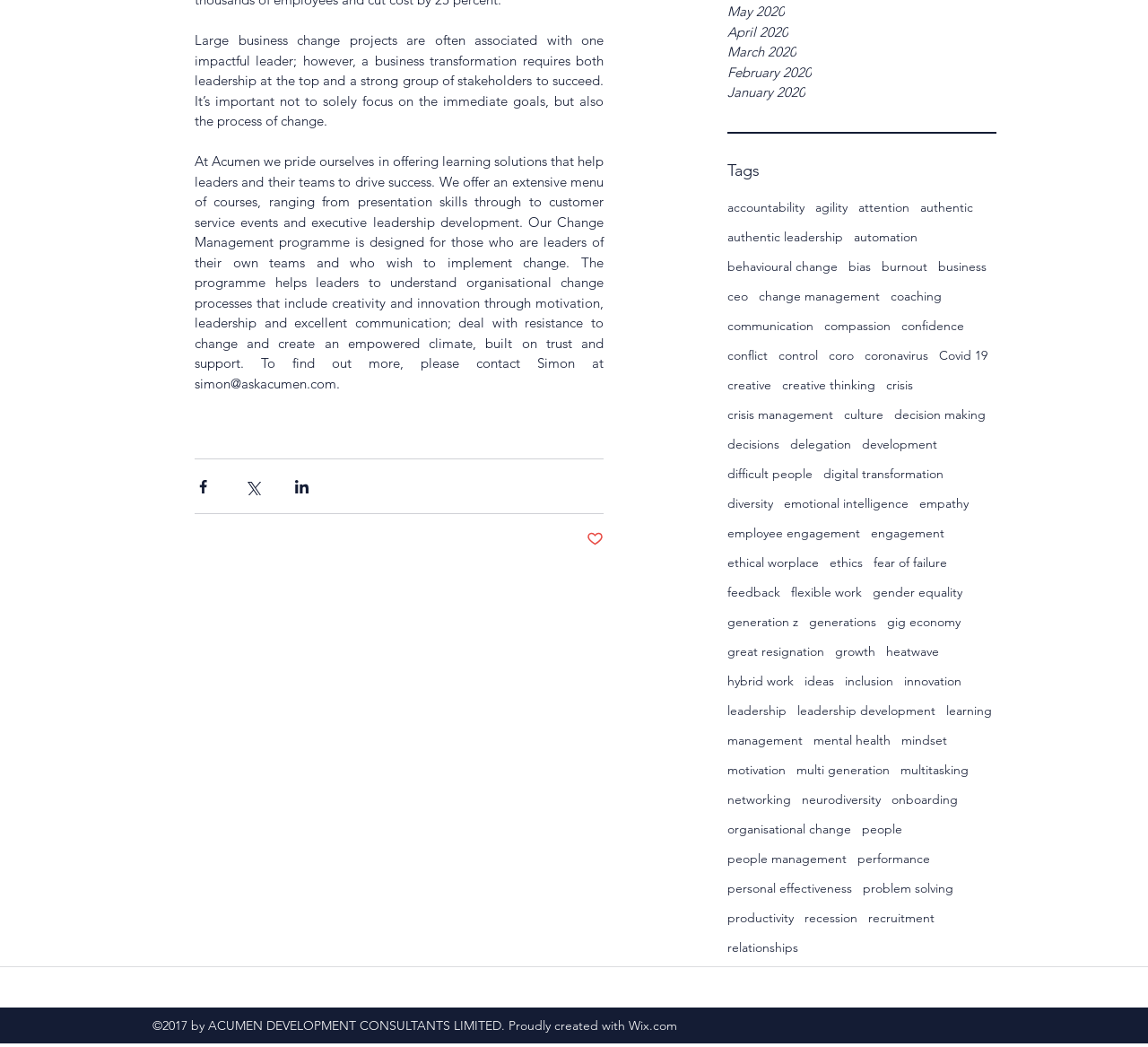Locate the bounding box coordinates of the clickable element to fulfill the following instruction: "Click on the 'May 2020' link". Provide the coordinates as four float numbers between 0 and 1 in the format [left, top, right, bottom].

[0.634, 0.002, 0.868, 0.021]